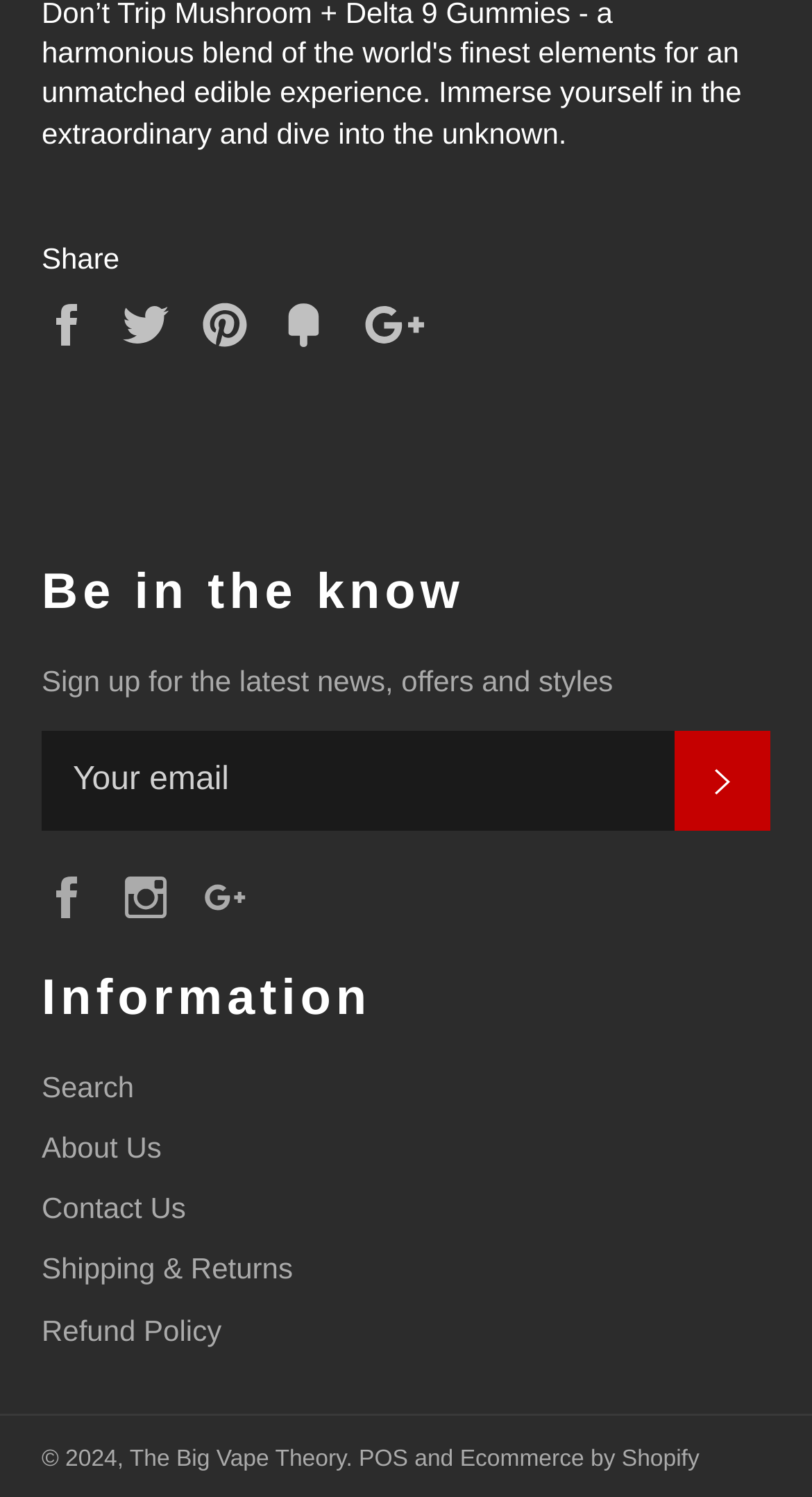Identify the bounding box coordinates of the clickable region to carry out the given instruction: "Share on social media".

[0.051, 0.161, 0.147, 0.183]